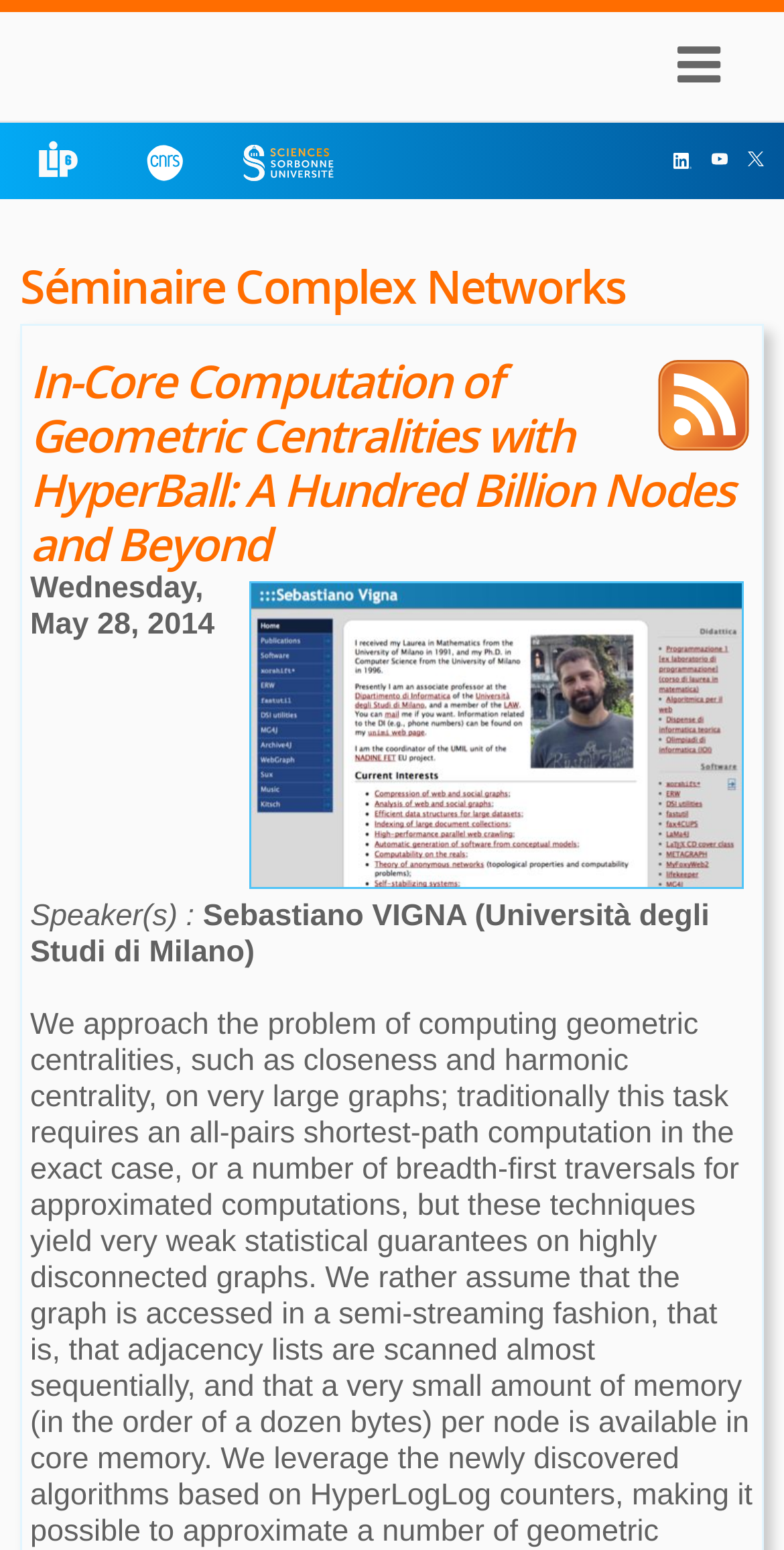Answer with a single word or phrase: 
How many social media links are there?

3